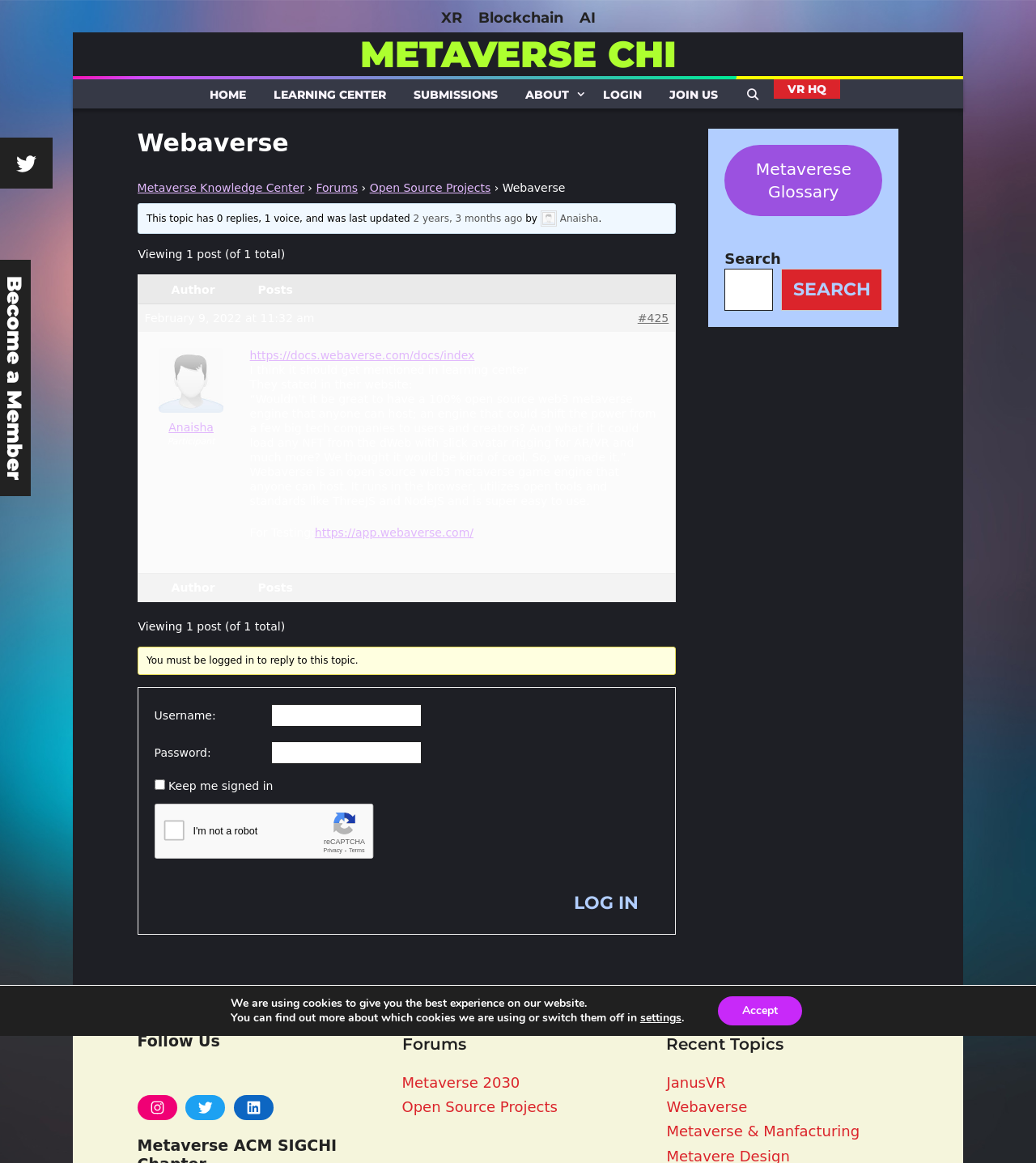Find the bounding box coordinates of the clickable element required to execute the following instruction: "View the 'Webaverse' topic". Provide the coordinates as four float numbers between 0 and 1, i.e., [left, top, right, bottom].

[0.132, 0.111, 0.653, 0.136]